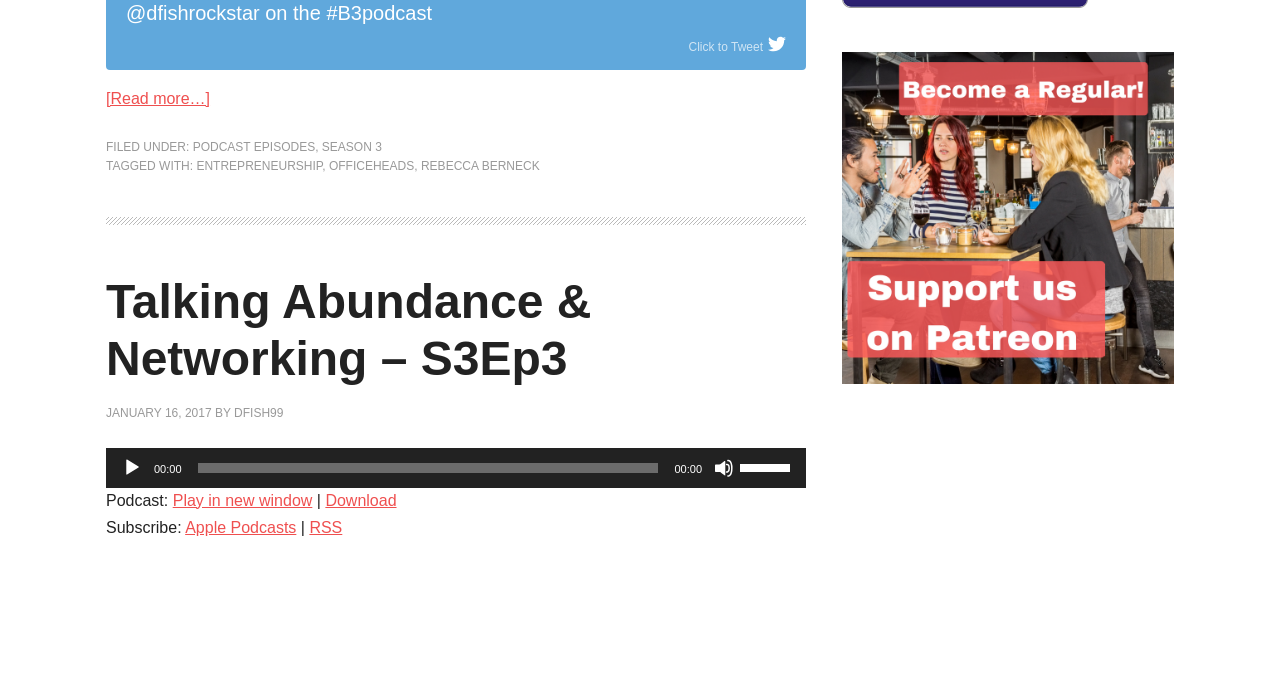Identify the bounding box coordinates of the element that should be clicked to fulfill this task: "Download the podcast". The coordinates should be provided as four float numbers between 0 and 1, i.e., [left, top, right, bottom].

[0.254, 0.727, 0.31, 0.752]